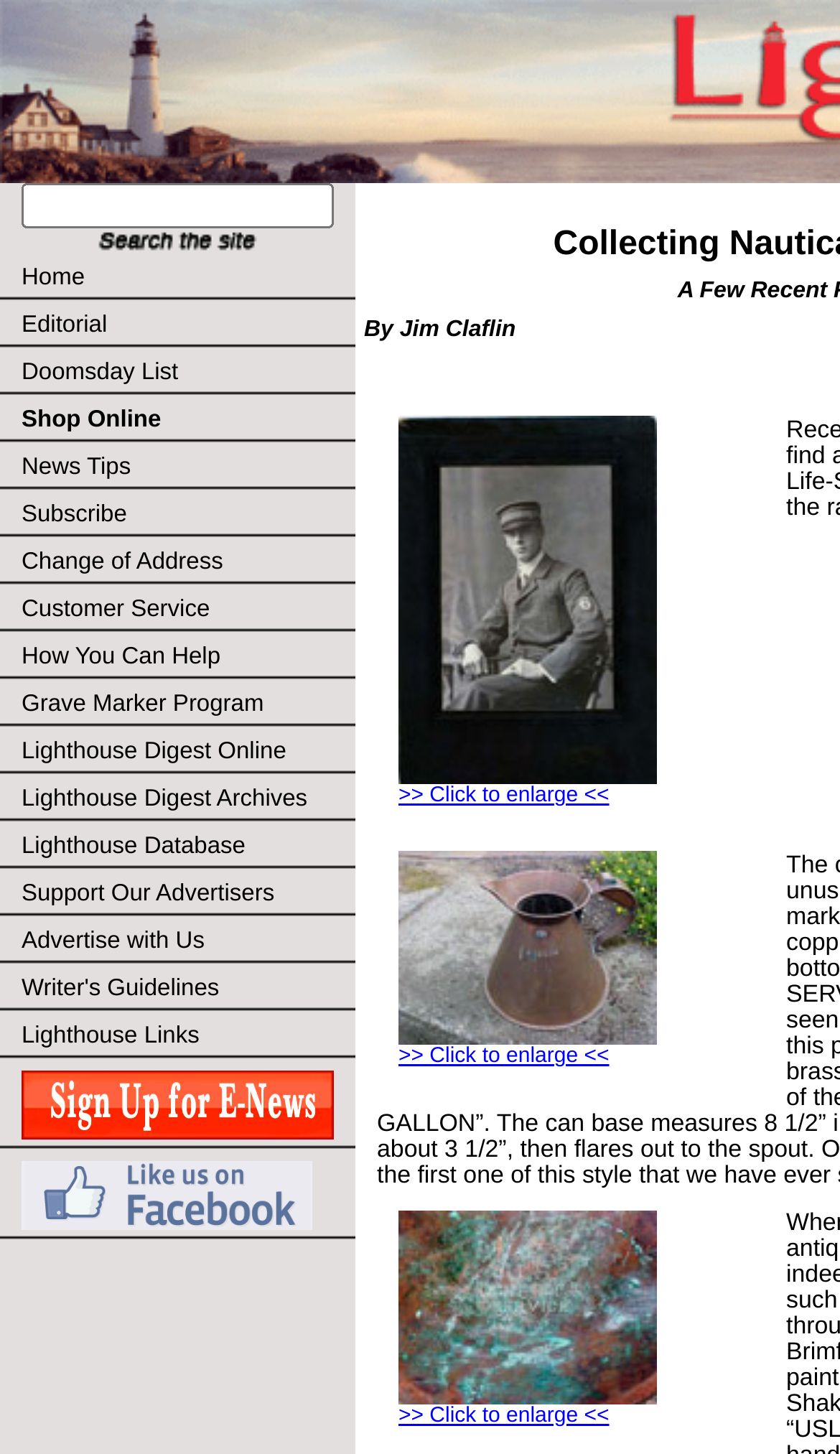Identify the bounding box coordinates necessary to click and complete the given instruction: "Go to Home page".

[0.0, 0.175, 0.423, 0.207]